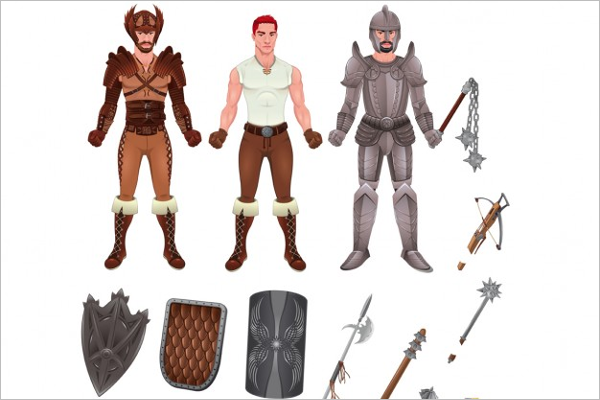What type of weapon is attached to a chain?
Look at the screenshot and give a one-word or phrase answer.

Spike mace